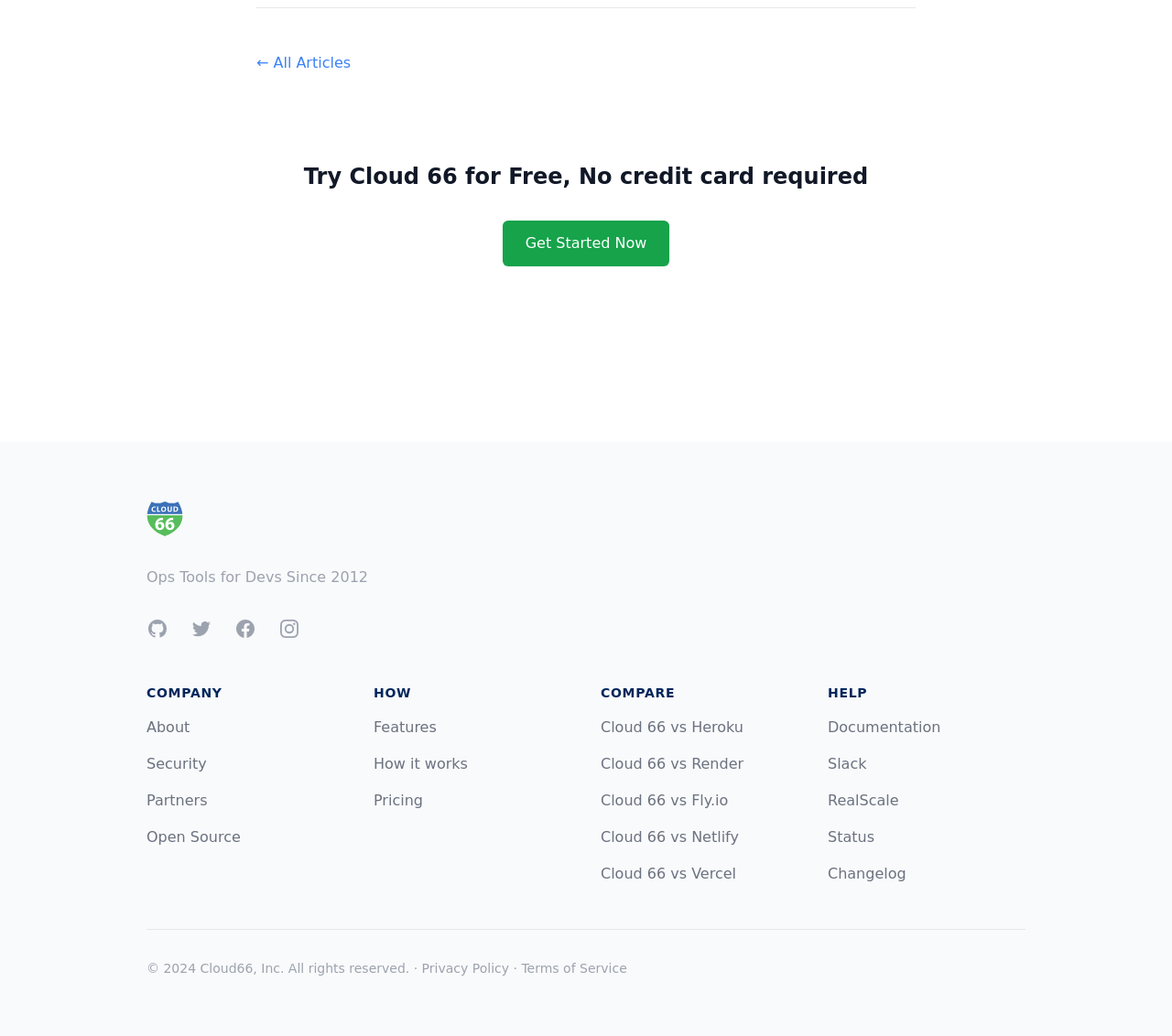What are the social media links available?
Please use the visual content to give a single word or phrase answer.

GitHub, Twitter, Facebook, Instagram